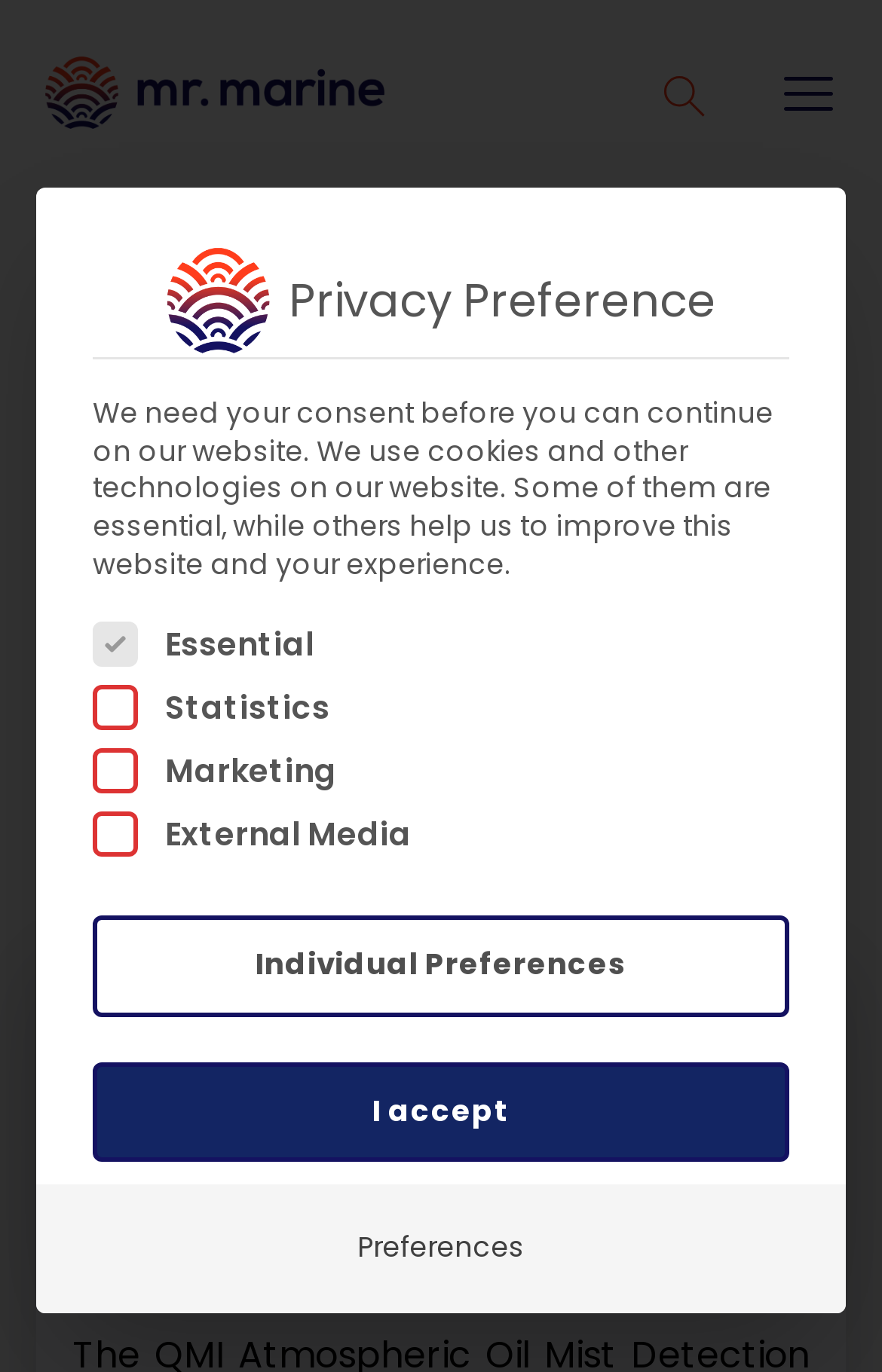What is the name of the link at the top-right corner?
From the details in the image, provide a complete and detailed answer to the question.

I looked at the top-right corner of the webpage and found a link named 'Home'.